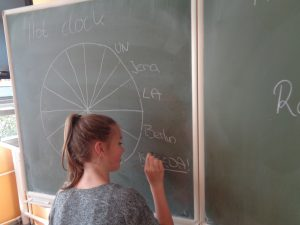Generate a detailed caption that describes the image.

In a classroom setting, a young girl stands at the chalkboard, intently working on a project involving a circular diagram labeled as a “hot clock.” The diagram, drawn in white chalk, features several segments indicating various elements associated with a radio show, such as "UN," "LJ," and "LA." The student, wearing a cozy gray sweater, is focused on adding information or details to the diagram, illustrating her engagement in the creative process. The atmosphere captures a moment of collaborative learning, as the classroom setting promotes hands-on exploration and the building of new skills in radio production.